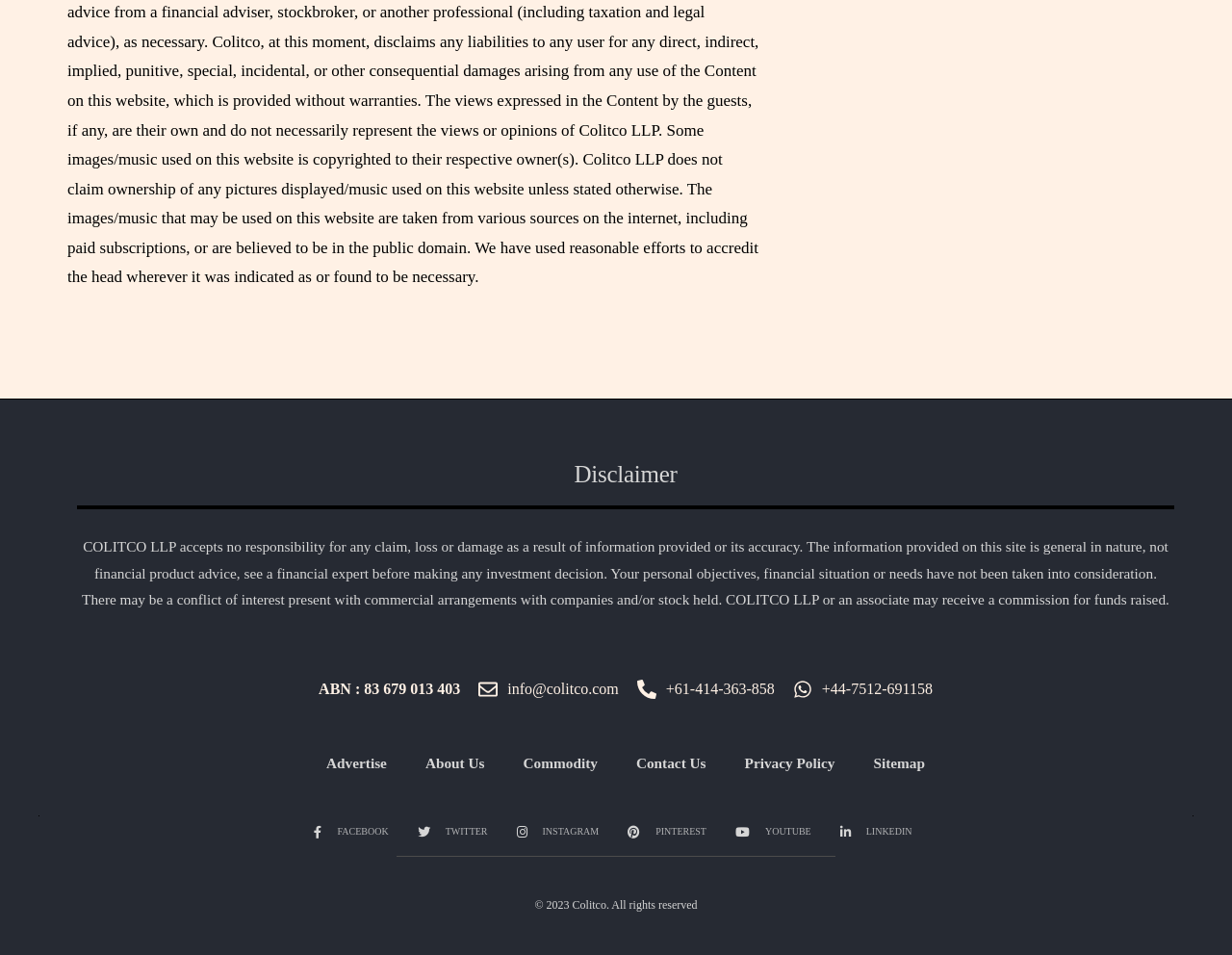What is the company's copyright year?
Give a comprehensive and detailed explanation for the question.

The company, Colitco, has a copyright notice at the very bottom of the webpage, which states '© 2023 Colitco. All rights reserved', indicating that the company has reserved all rights for the year 2023.